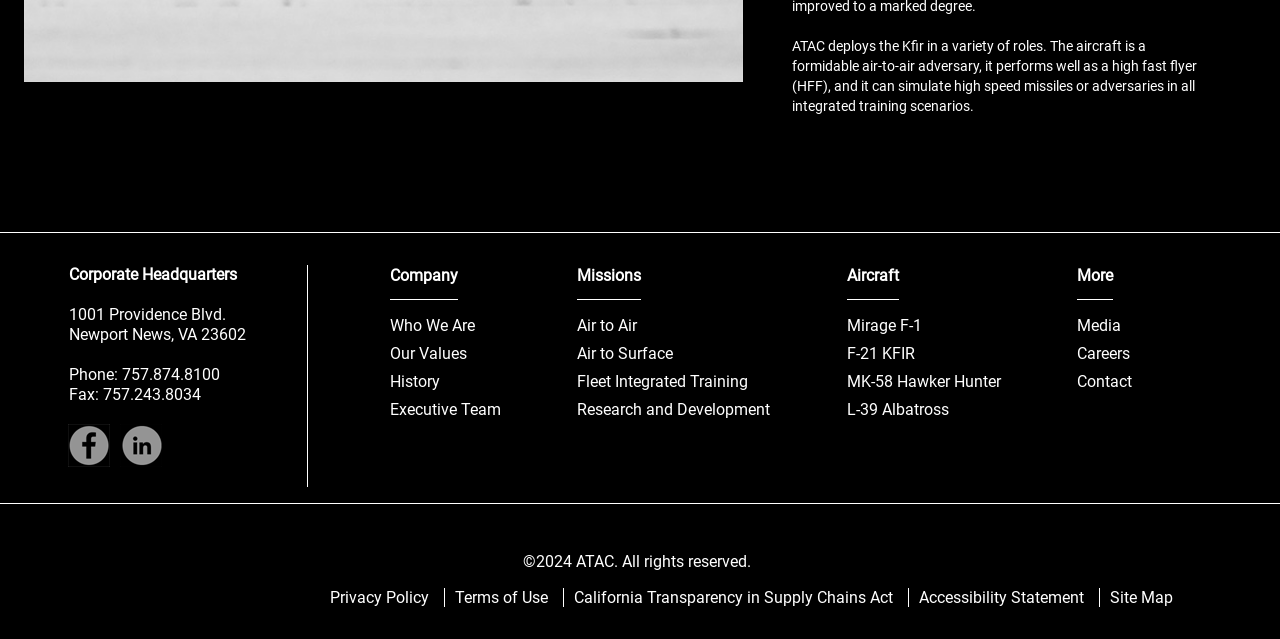Identify the bounding box coordinates of the element to click to follow this instruction: 'Read the privacy policy'. Ensure the coordinates are four float values between 0 and 1, provided as [left, top, right, bottom].

[0.25, 0.92, 0.347, 0.95]